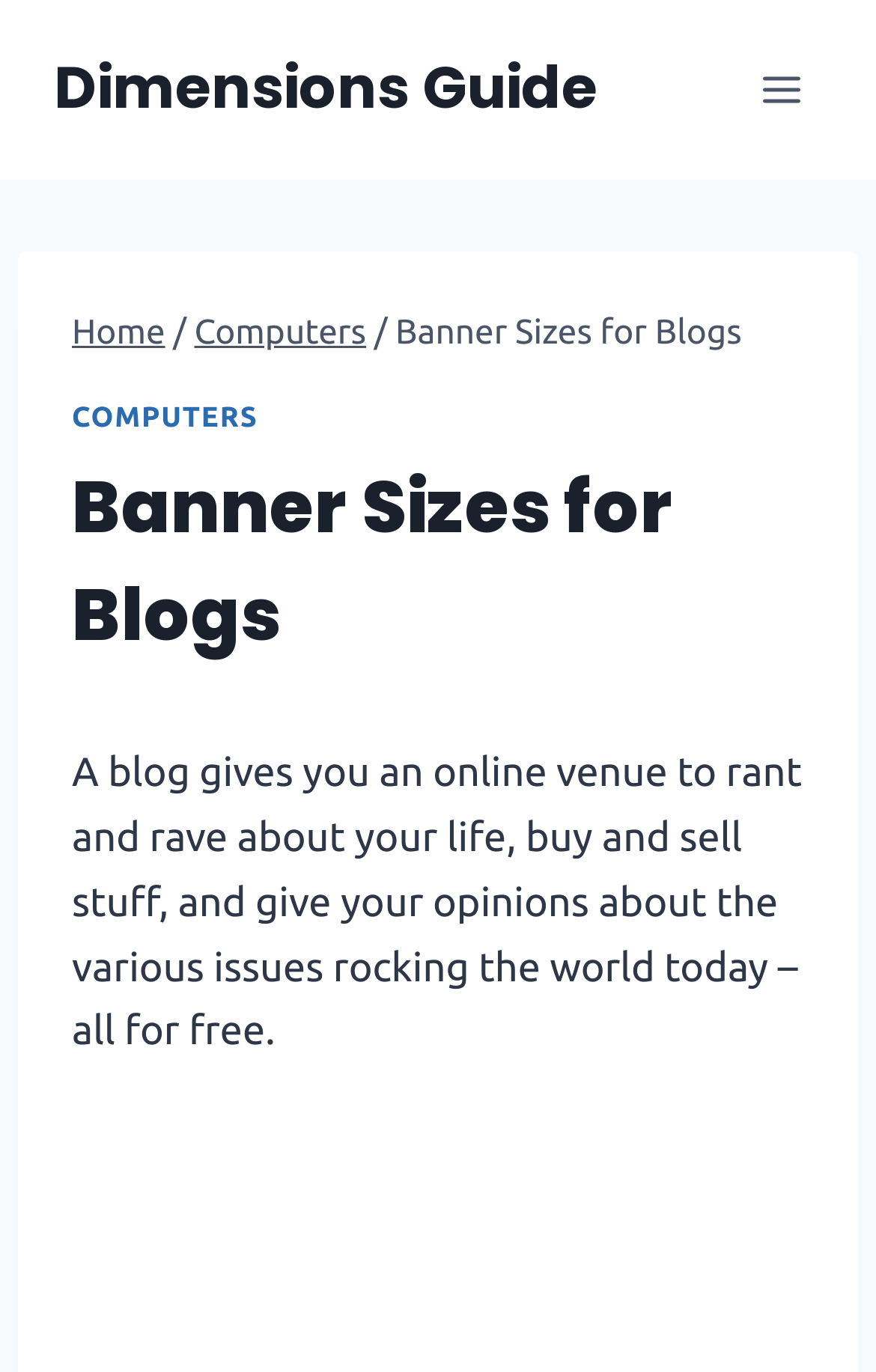Bounding box coordinates should be in the format (top-left x, top-left y, bottom-right x, bottom-right y) and all values should be floating point numbers between 0 and 1. Determine the bounding box coordinate for the UI element described as: Dimensions Guide

[0.062, 0.04, 0.682, 0.091]